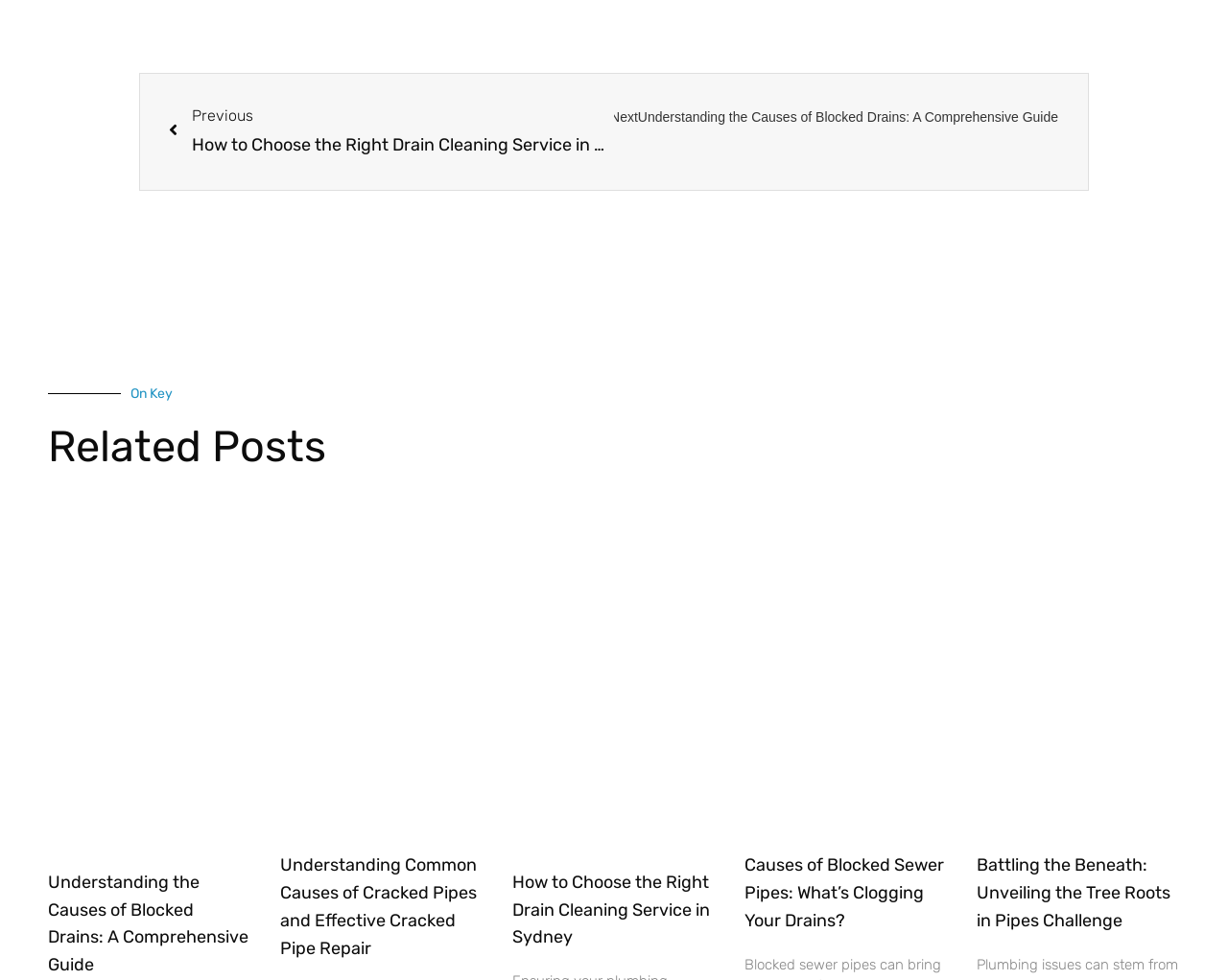Refer to the image and provide an in-depth answer to the question:
What is the topic of the second related post?

I looked at the second link under the 'Related Posts' heading, which is 'Cracked Pipe Repair'. This link is accompanied by an image with the same name, indicating that the topic of the second related post is Cracked Pipe Repair.